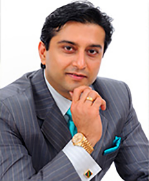What is Dr. Nathan's role in the AAPI Journal?
Refer to the image and give a detailed answer to the query.

According to the caption, Dr. M.P. Ravindra Nathan is the Emeritus Editor of the AAPI Journal, indicating his significant contribution to the publication.